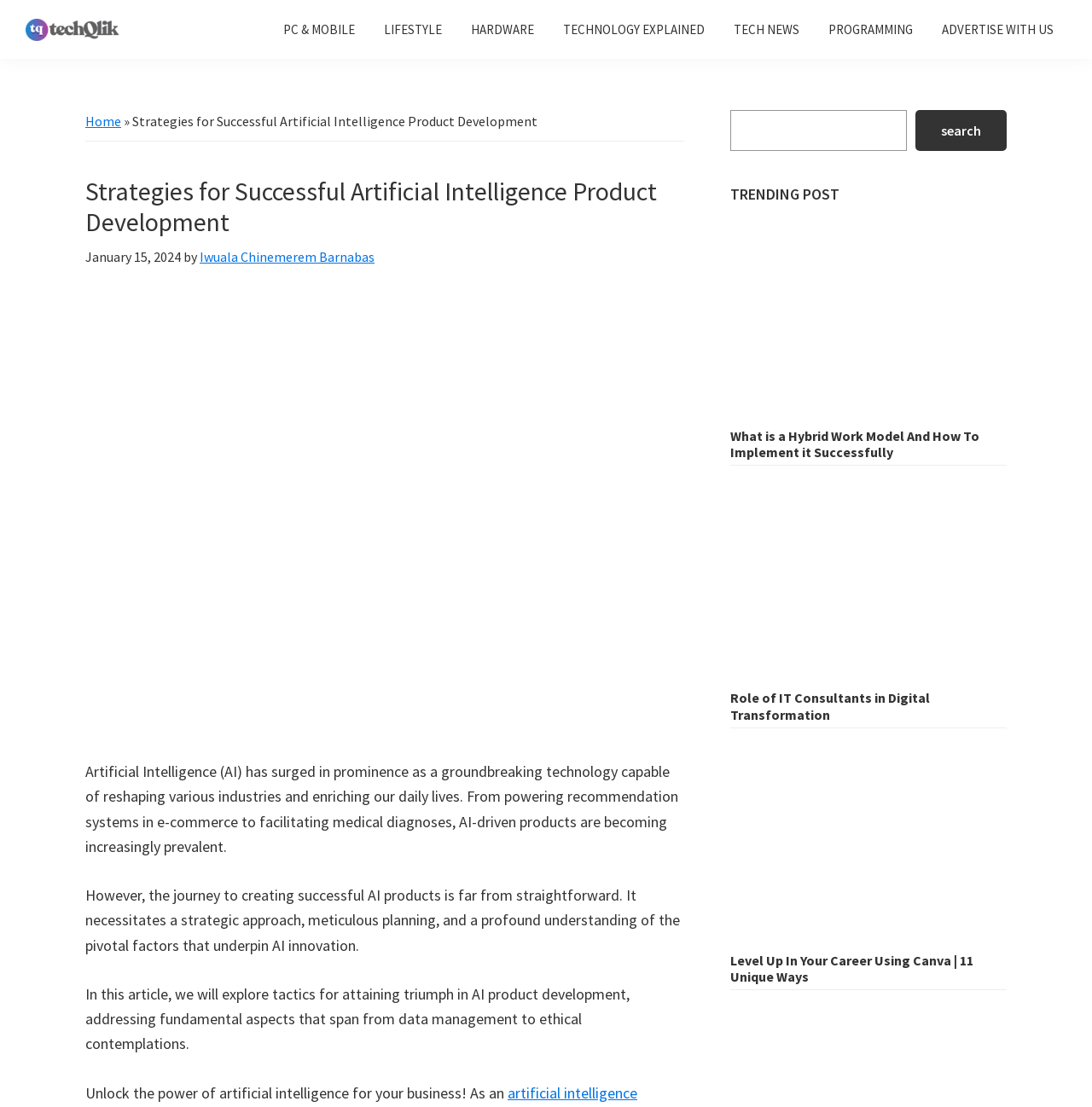What is the website's logo?
Using the image as a reference, deliver a detailed and thorough answer to the question.

The website's logo is located at the top left corner of the webpage, and it is an image with the text 'TechQlik' next to it.